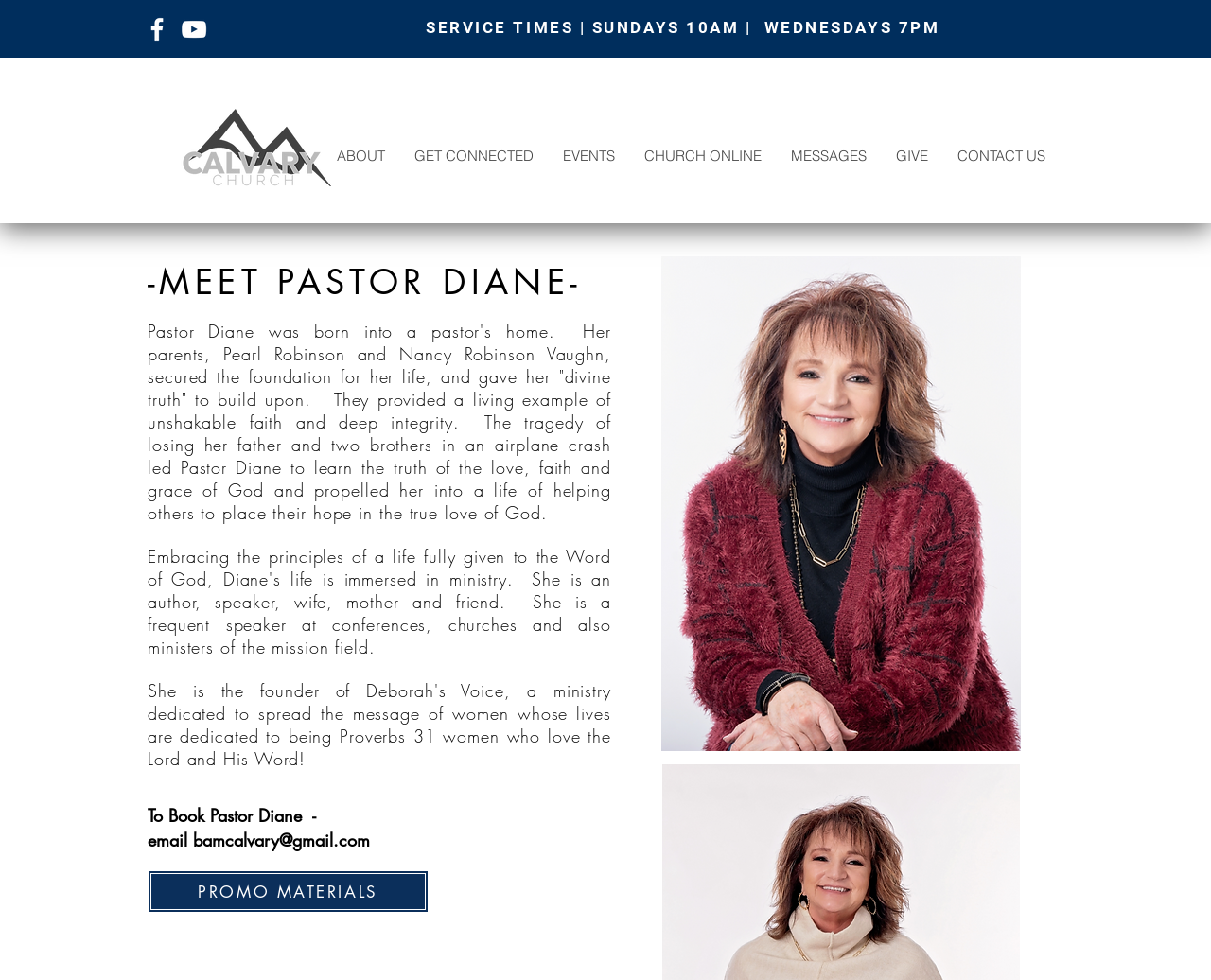Please mark the bounding box coordinates of the area that should be clicked to carry out the instruction: "Book Pastor Diane".

[0.122, 0.888, 0.354, 0.932]